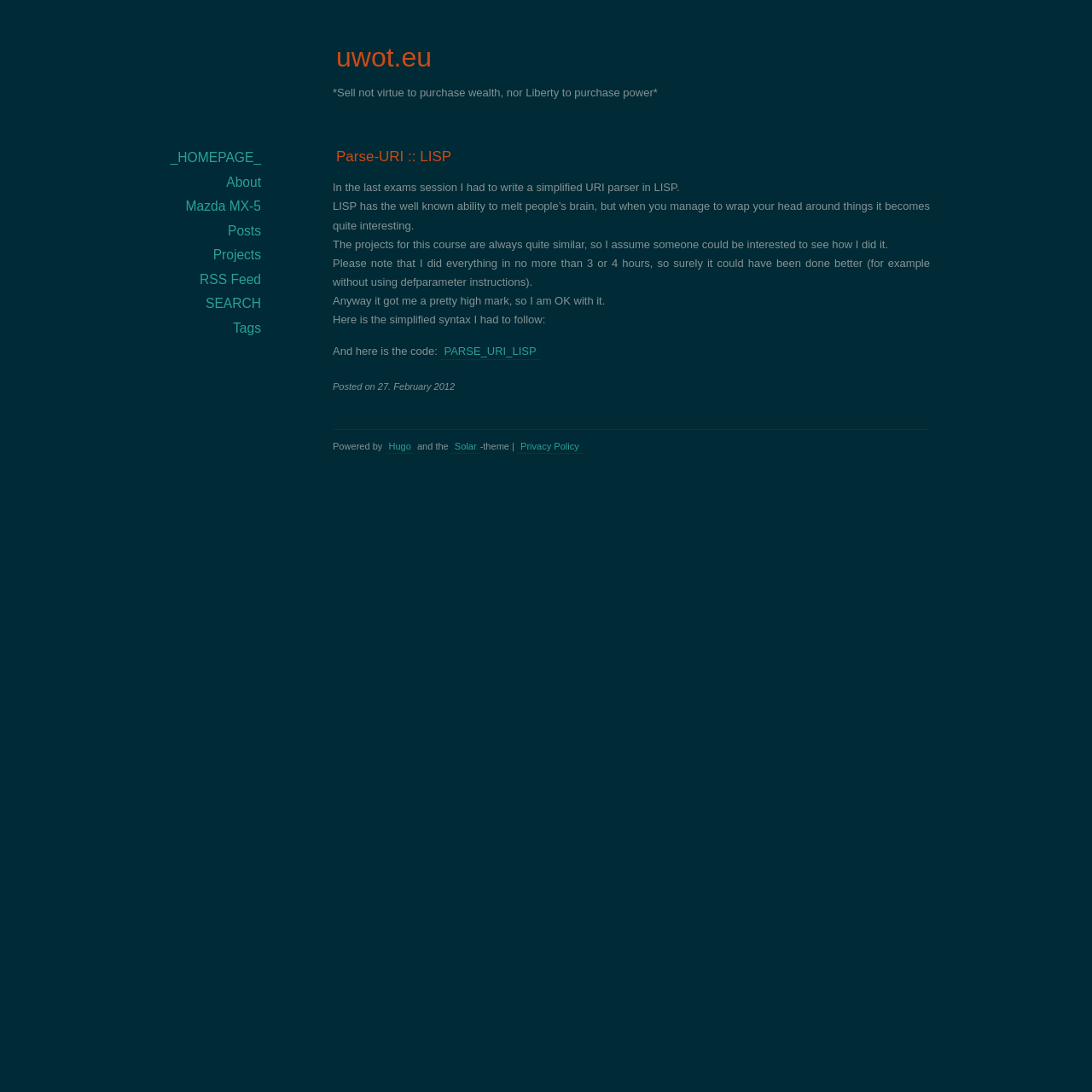Kindly determine the bounding box coordinates for the area that needs to be clicked to execute this instruction: "visit uwot.eu".

[0.305, 0.037, 0.398, 0.068]